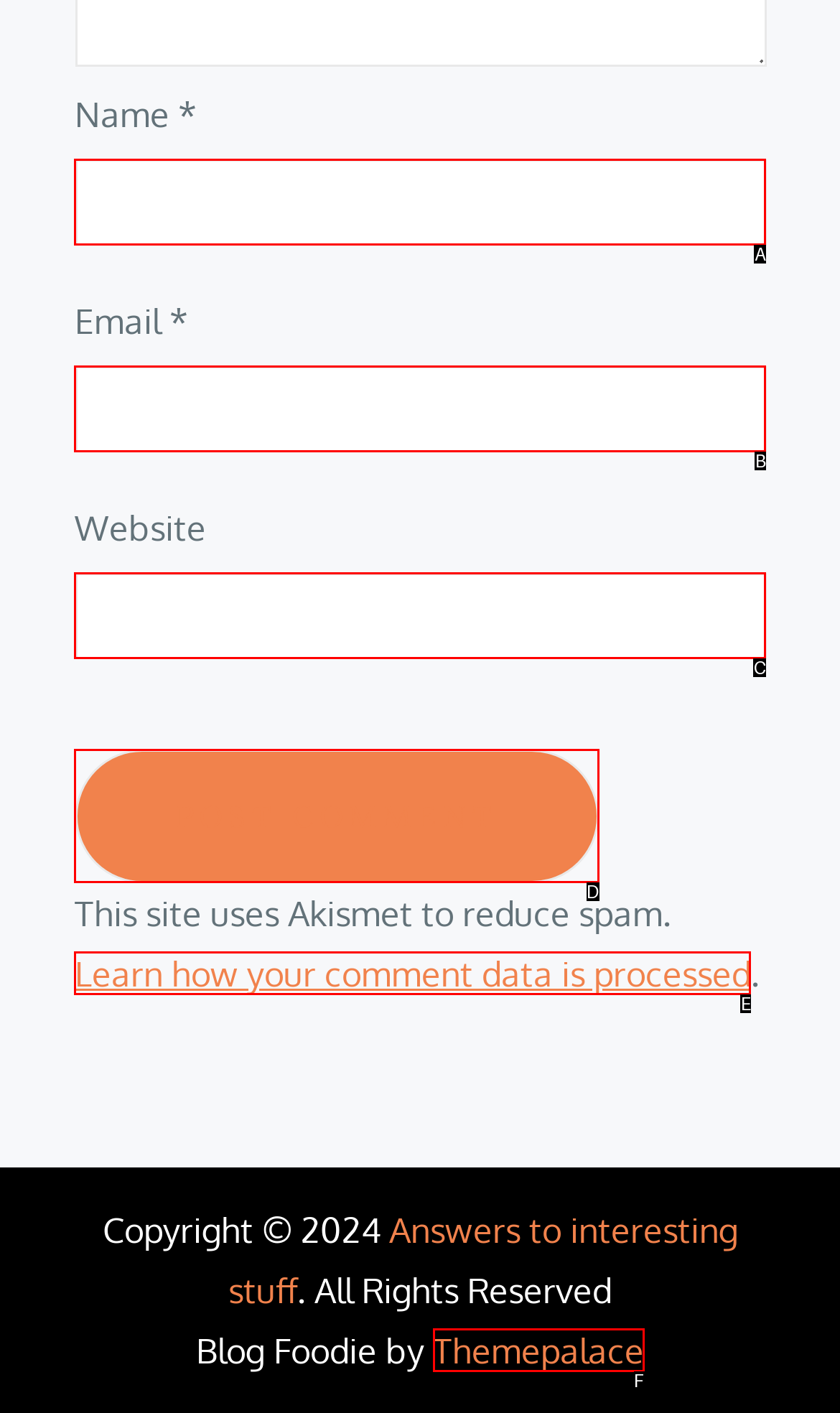Using the description: Themepalace
Identify the letter of the corresponding UI element from the choices available.

F